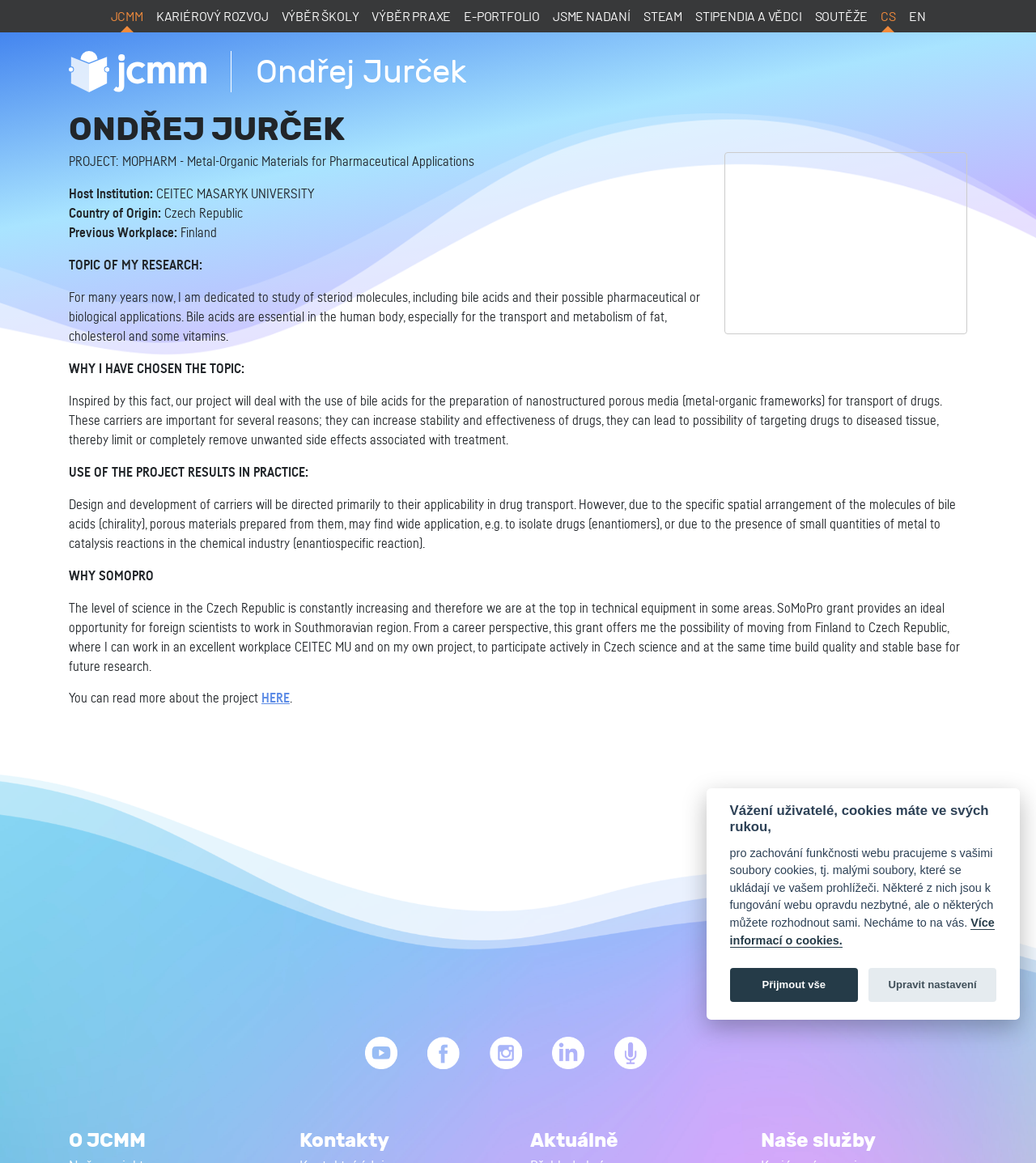What is the name of the person described on this webpage?
Answer briefly with a single word or phrase based on the image.

Ondřej Jurček